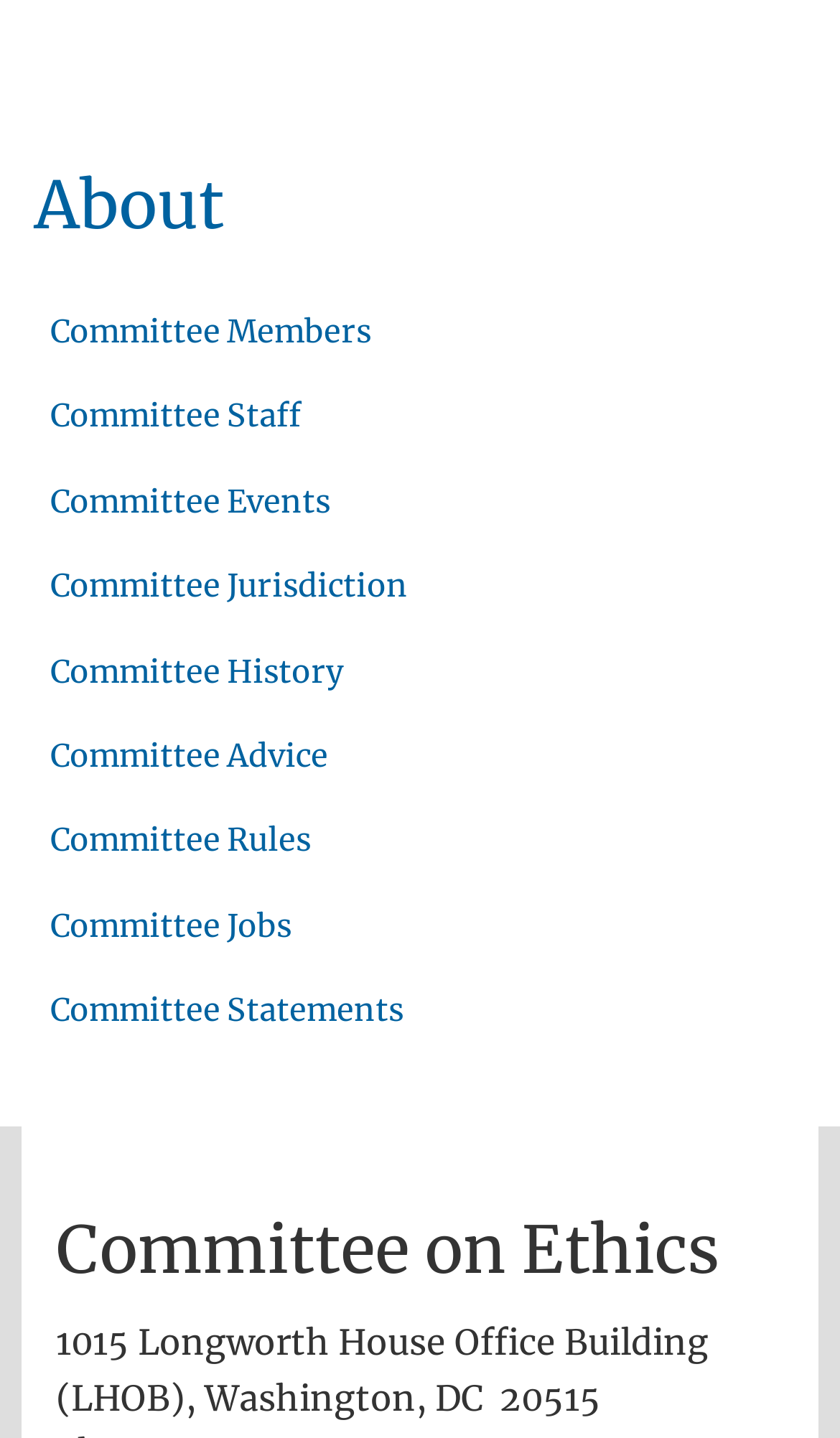Kindly determine the bounding box coordinates for the clickable area to achieve the given instruction: "Click the European Banking Authority logo".

None